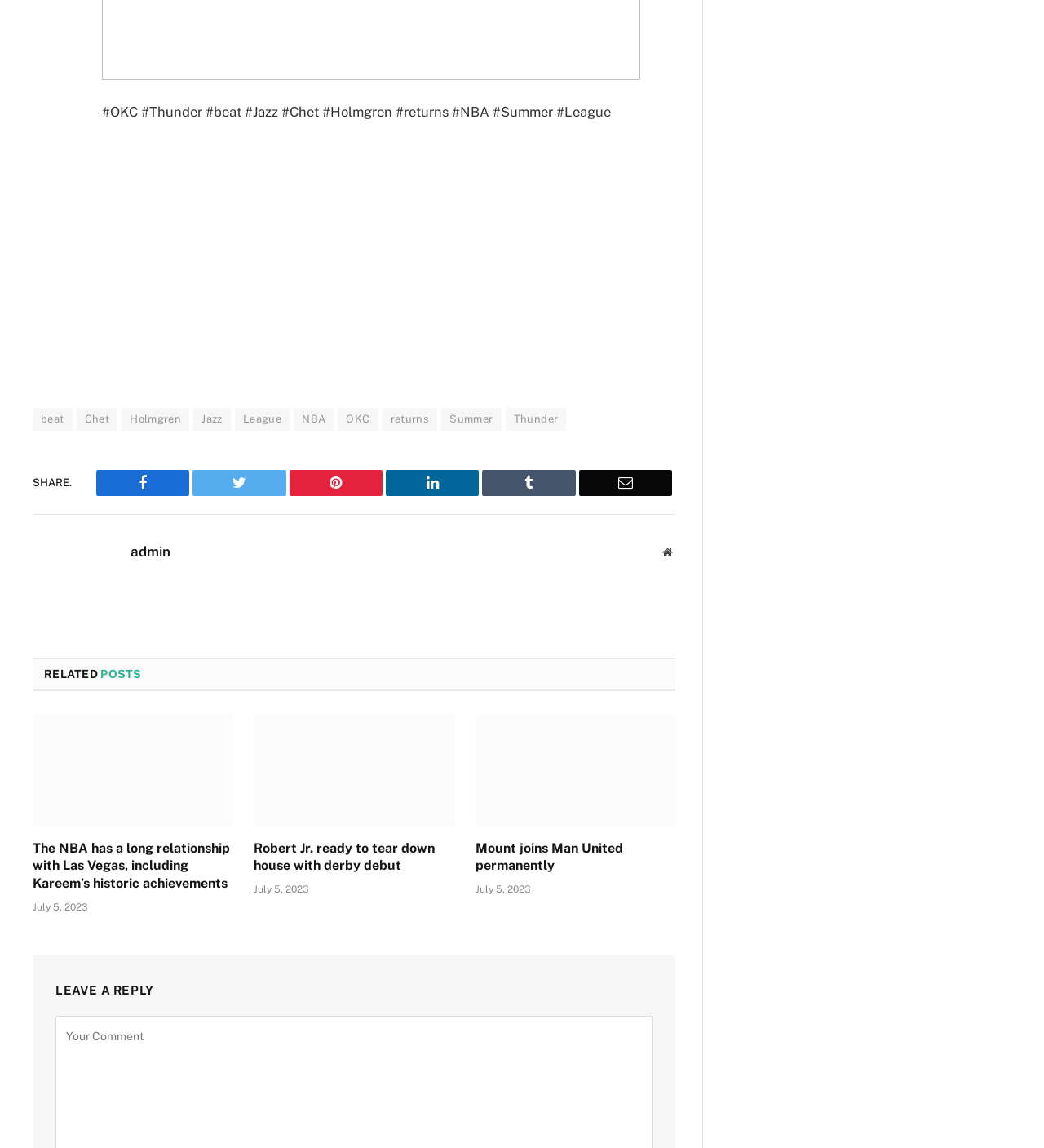What is the purpose of the 'LEAVE A REPLY' section?
Using the image as a reference, give an elaborate response to the question.

I found the 'LEAVE A REPLY' section at the bottom of the webpage, which suggests that this section is intended for users to leave their comments or replies to the article.